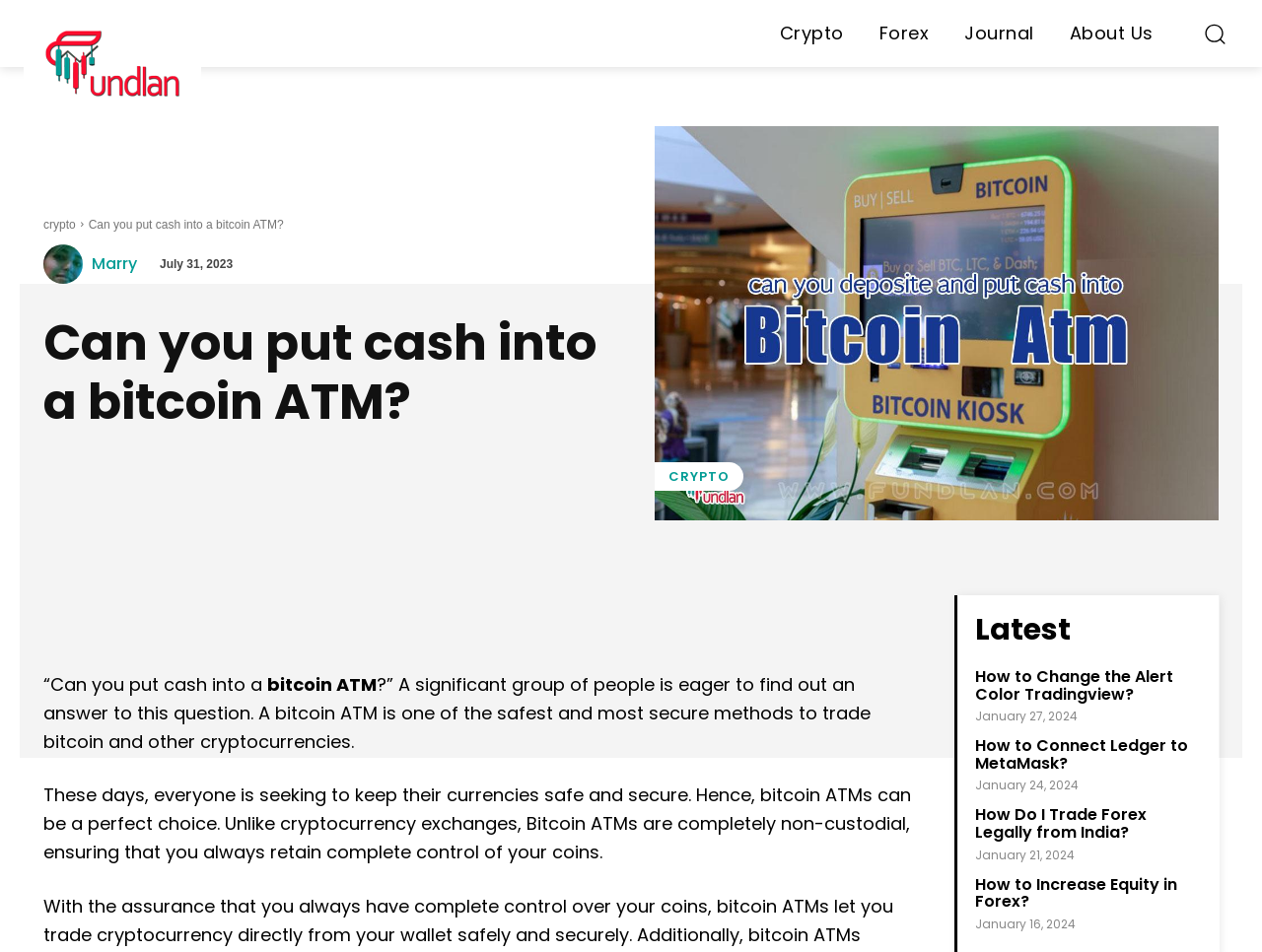Identify and provide the bounding box coordinates of the UI element described: "title="Fundlan crypto and forex magazine"". The coordinates should be formatted as [left, top, right, bottom], with each number being a float between 0 and 1.

[0.034, 0.031, 0.144, 0.103]